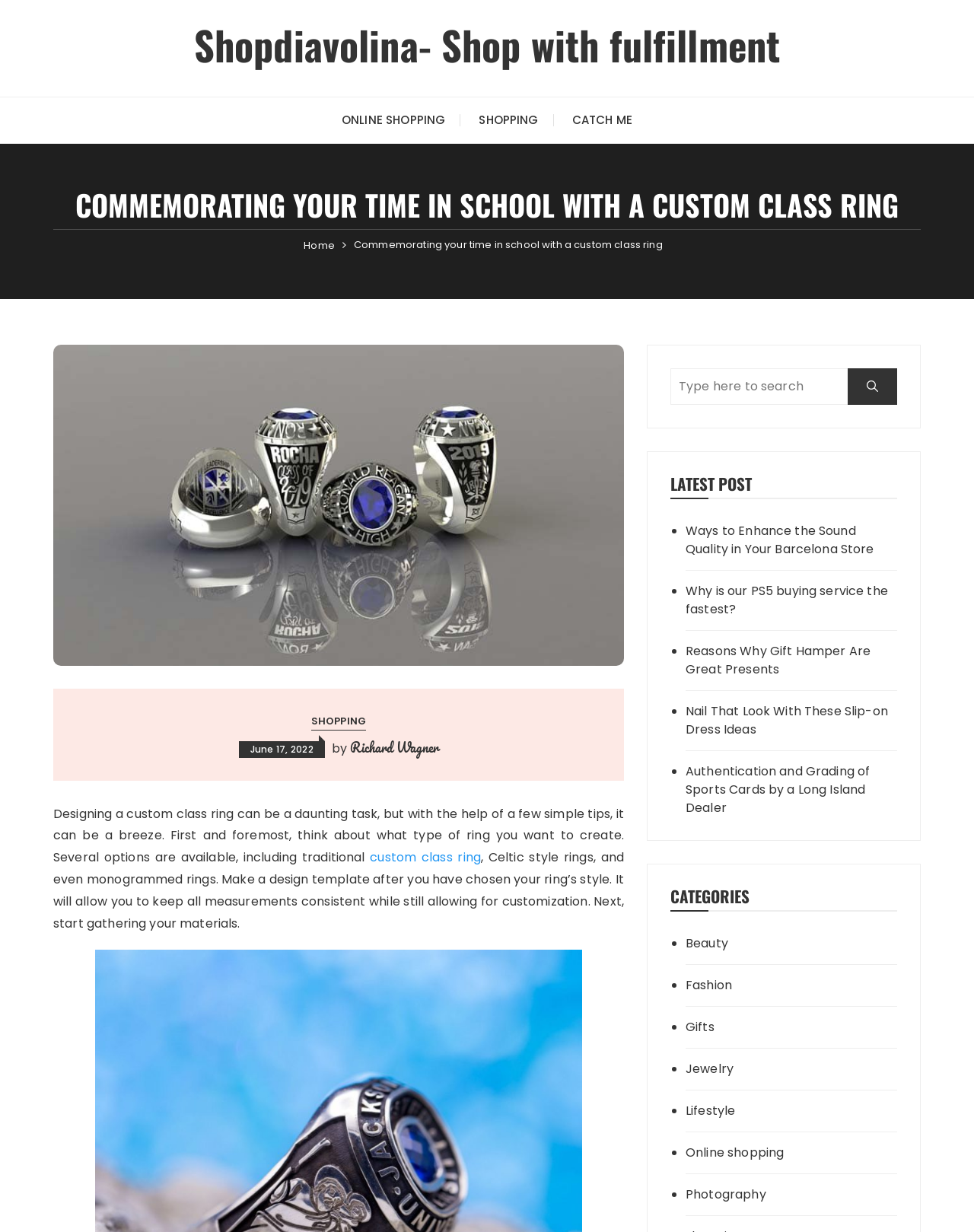Construct a comprehensive caption that outlines the webpage's structure and content.

This webpage is about custom class rings and online shopping. At the top, there is a header section with a link to "Shopdiavolina- Shop with fulfillment" and three other links: "ONLINE SHOPPING", "SHOPPING", and "CATCH ME". Below the header, there is a large heading that reads "COMMEMORATING YOUR TIME IN SCHOOL WITH A CUSTOM CLASS RING". 

To the right of the heading, there is a navigation section with breadcrumbs, including a link to "Home". Below the navigation section, there is an image with the same title as the heading. 

The main content of the webpage starts with a paragraph of text that discusses designing a custom class ring. The text is divided into two sections, with a link to "custom class ring" in the middle. 

Below the main content, there is a search bar with a search button. To the right of the search bar, there is a section with the heading "LATEST POST" and a list of four links to recent articles. 

Further down, there is a section with the heading "CATEGORIES" and a list of eight links to different categories, including "Beauty", "Fashion", "Gifts", "Jewelry", "Lifestyle", "Online shopping", and "Photography".